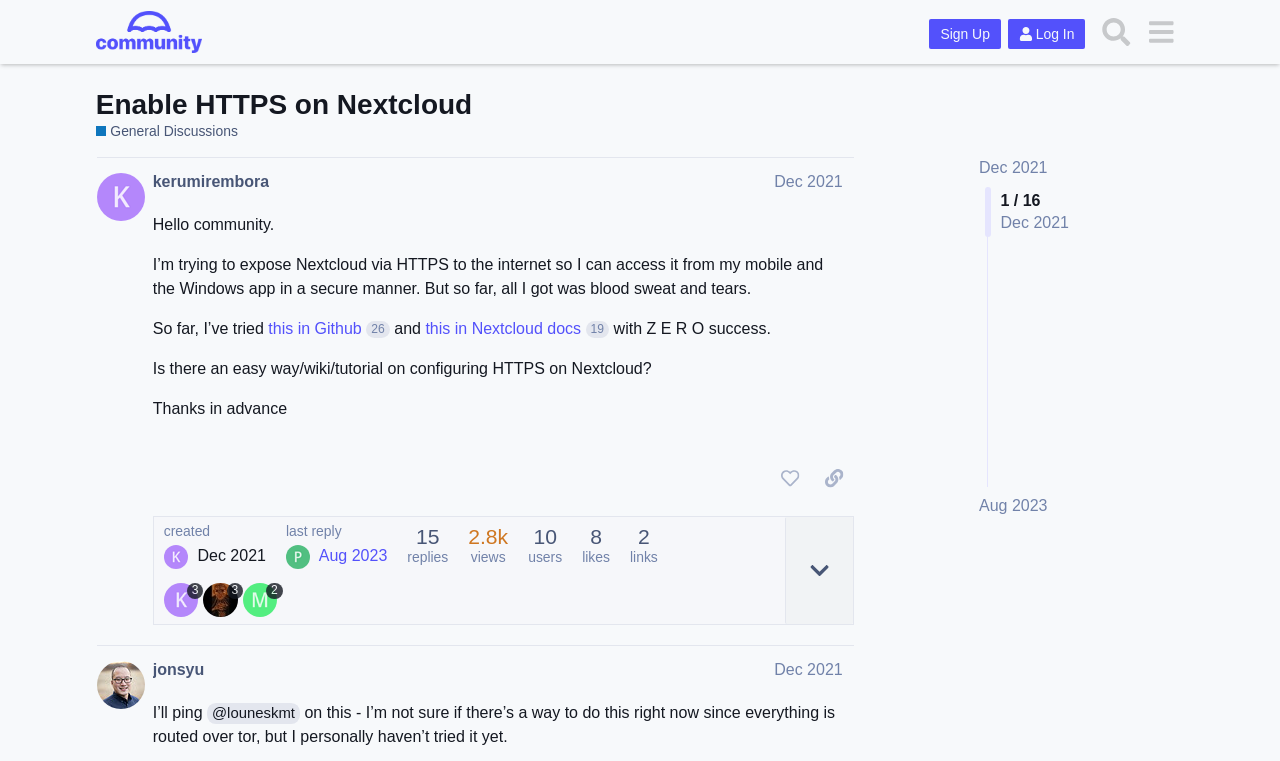Identify and generate the primary title of the webpage.

Enable HTTPS on Nextcloud